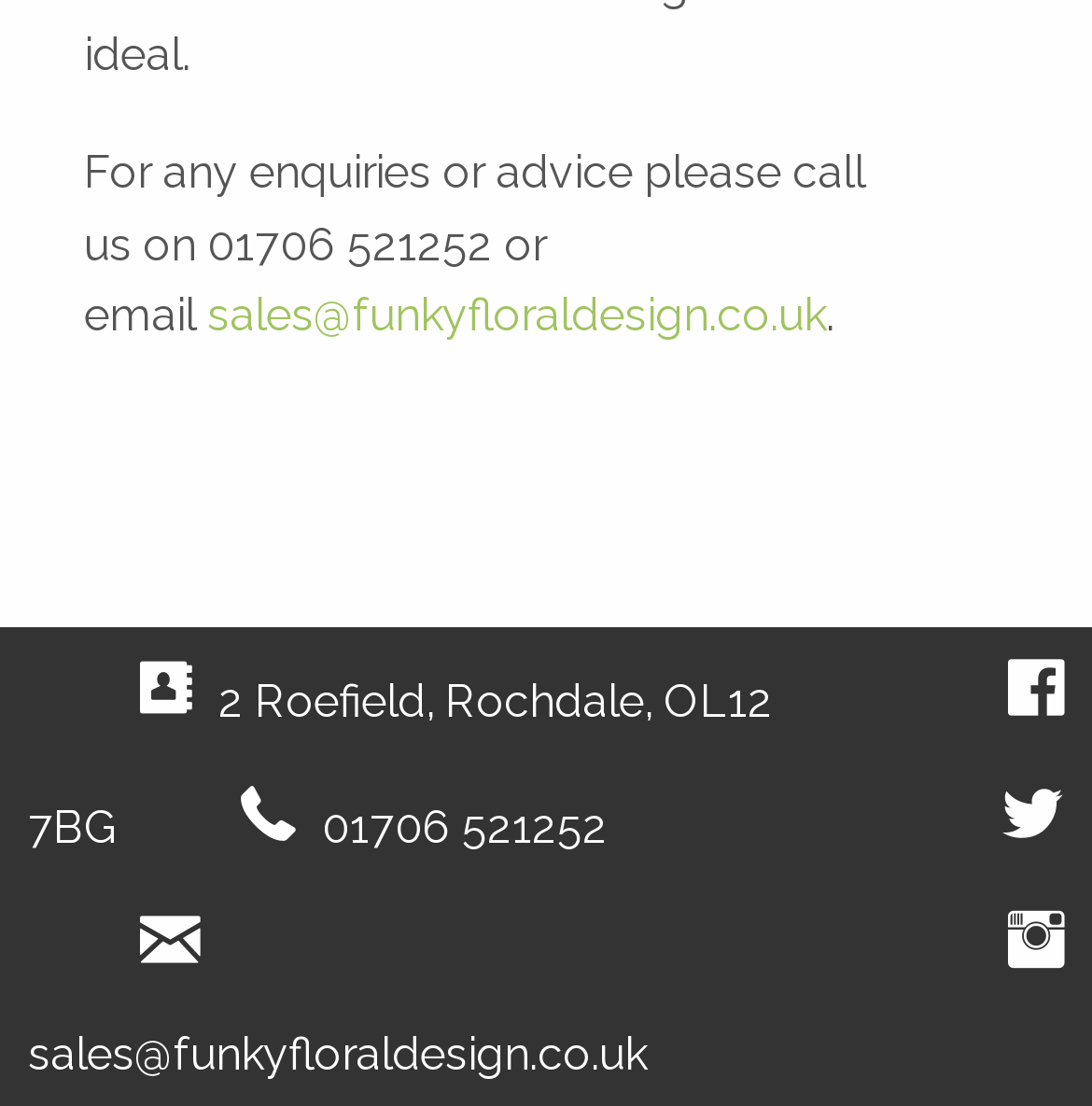Give a one-word or short phrase answer to this question: 
What is the email address to contact?

sales@funkyfloraldesign.co.uk